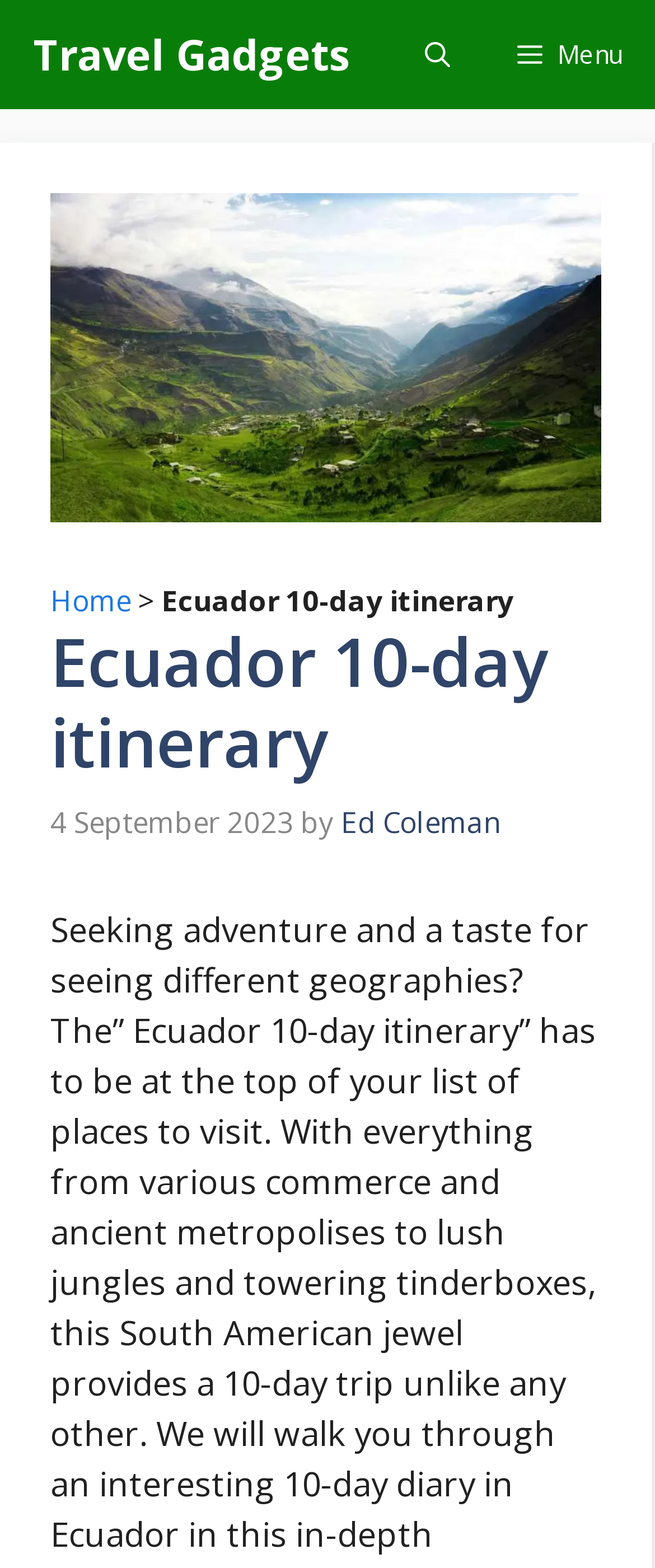Based on the provided description, "aria-label="Search"", find the bounding box of the corresponding UI element in the screenshot.

None